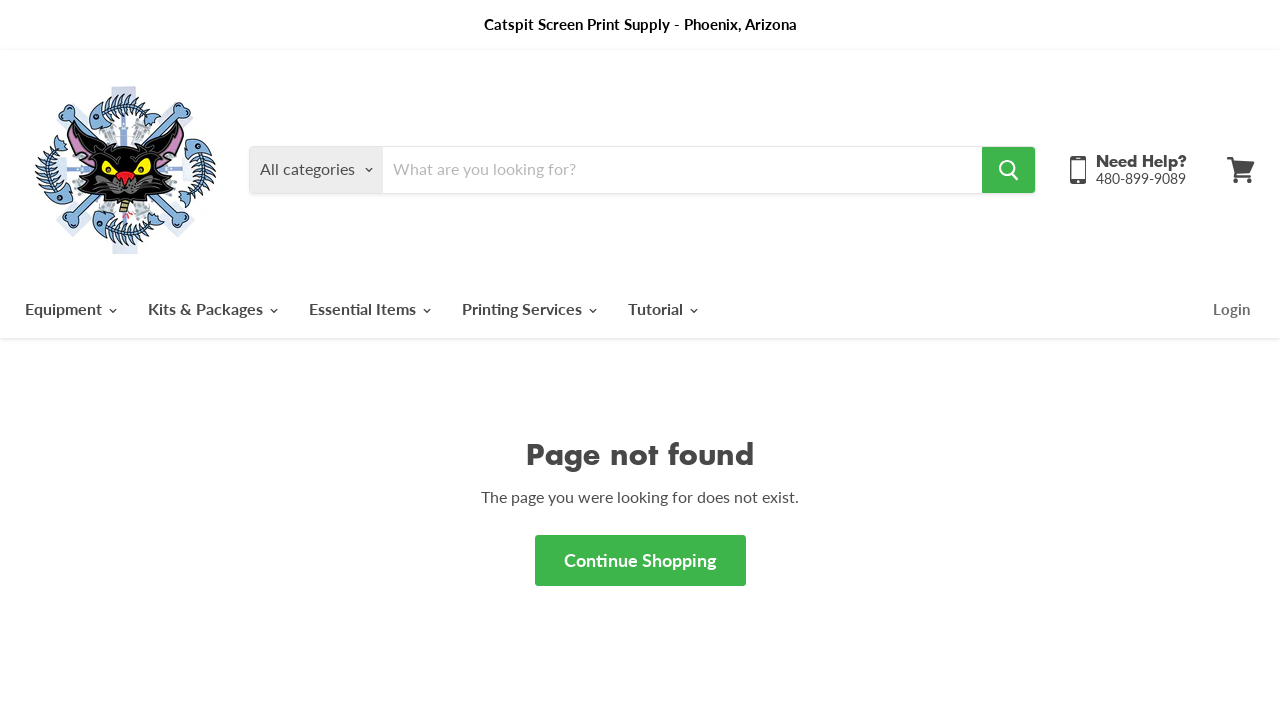Please find and report the primary heading text from the webpage.

Page not found